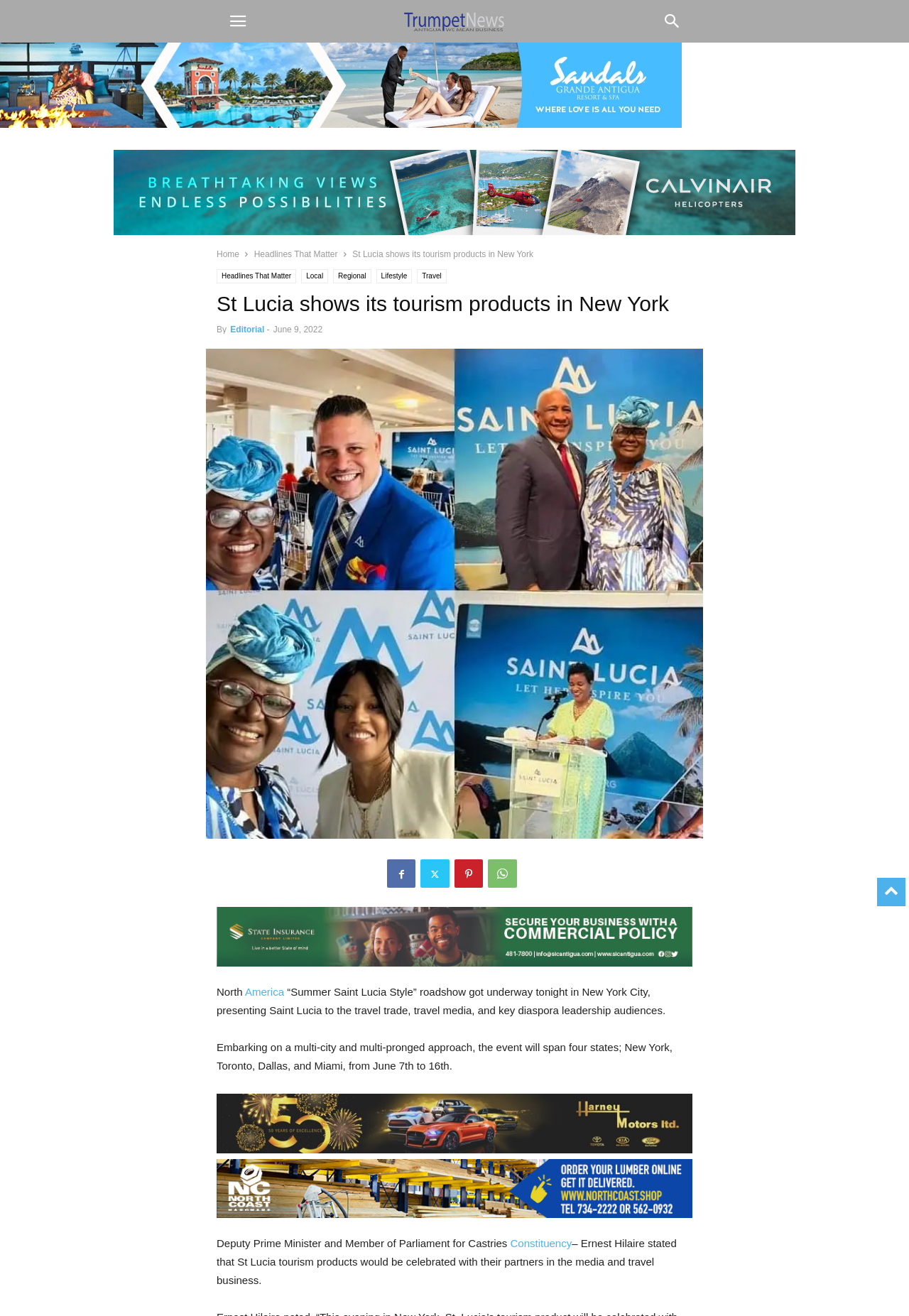Provide an in-depth caption for the elements present on the webpage.

The webpage appears to be a news article about Saint Lucia's tourism products being showcased in New York City. At the top of the page, there is a navigation menu with links to "Home", "Headlines That Matter", and other categories. Below the navigation menu, there is a large image that spans almost the entire width of the page.

The main content of the article is divided into several sections. The first section has a heading that reads "St Lucia shows its tourism products in New York" and is accompanied by a smaller image. The article text is written in a clear and concise manner, with paragraphs separated by blank lines.

To the right of the main content, there is a sidebar with several links to social media platforms, represented by icons. Below the sidebar, there is a section with a heading that reads "By Editorial" and a timestamp of "June 9, 2022".

The main article text describes the "Summer Saint Lucia Style" roadshow, which is a multi-city event that will take place in four states from June 7th to 16th. The event aims to showcase Saint Lucia's tourism products to the travel trade, travel media, and key diaspora leadership audiences.

There are several images scattered throughout the article, including a large image at the bottom of the page. The images appear to be related to the event and showcase Saint Lucia's tourism products.

Overall, the webpage is well-organized and easy to navigate, with clear headings and concise text that makes it easy to follow the article.